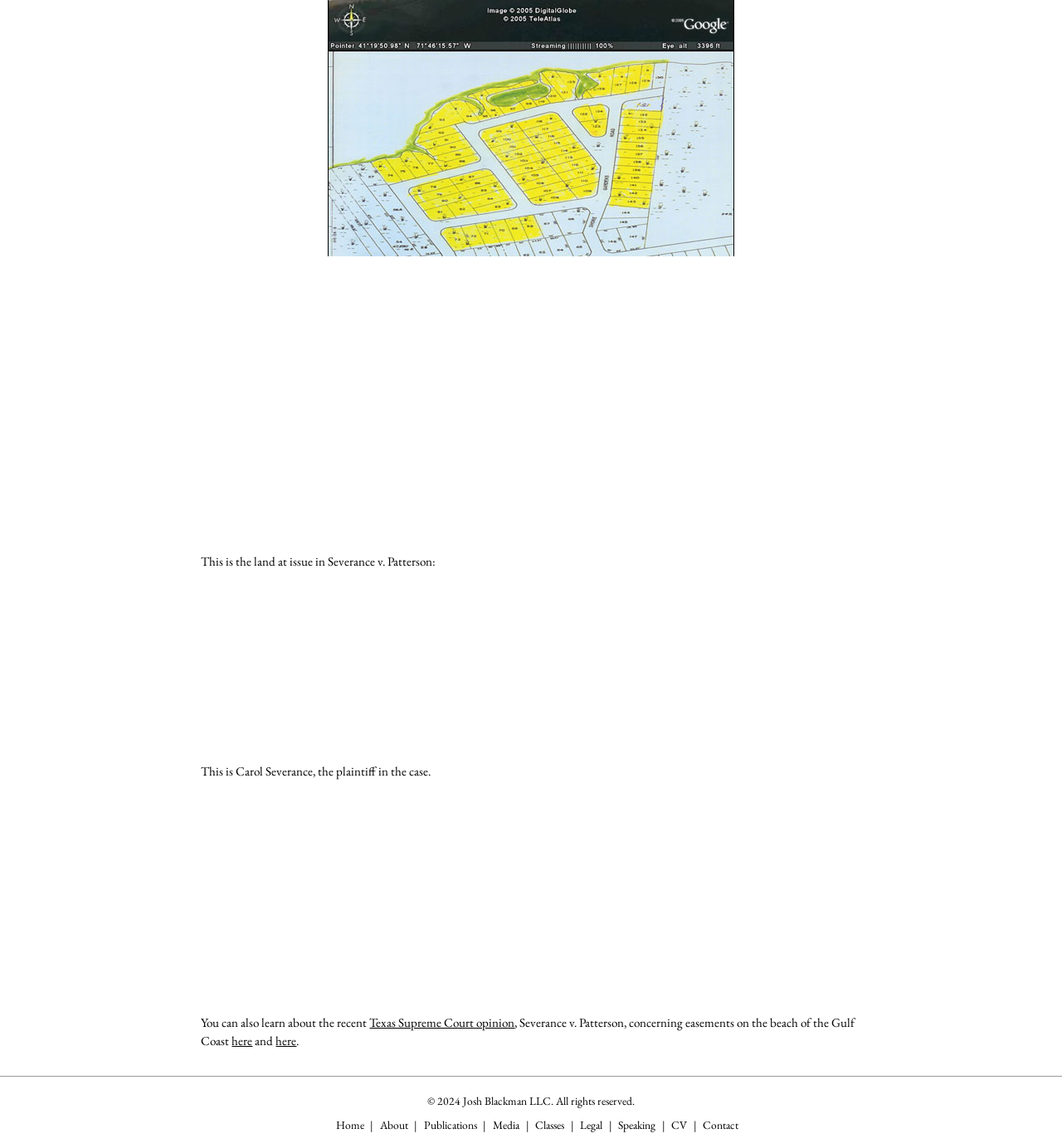Answer the question in a single word or phrase:
What is the name of the land at issue in the case?

The land at issue in Severance v. Patterson